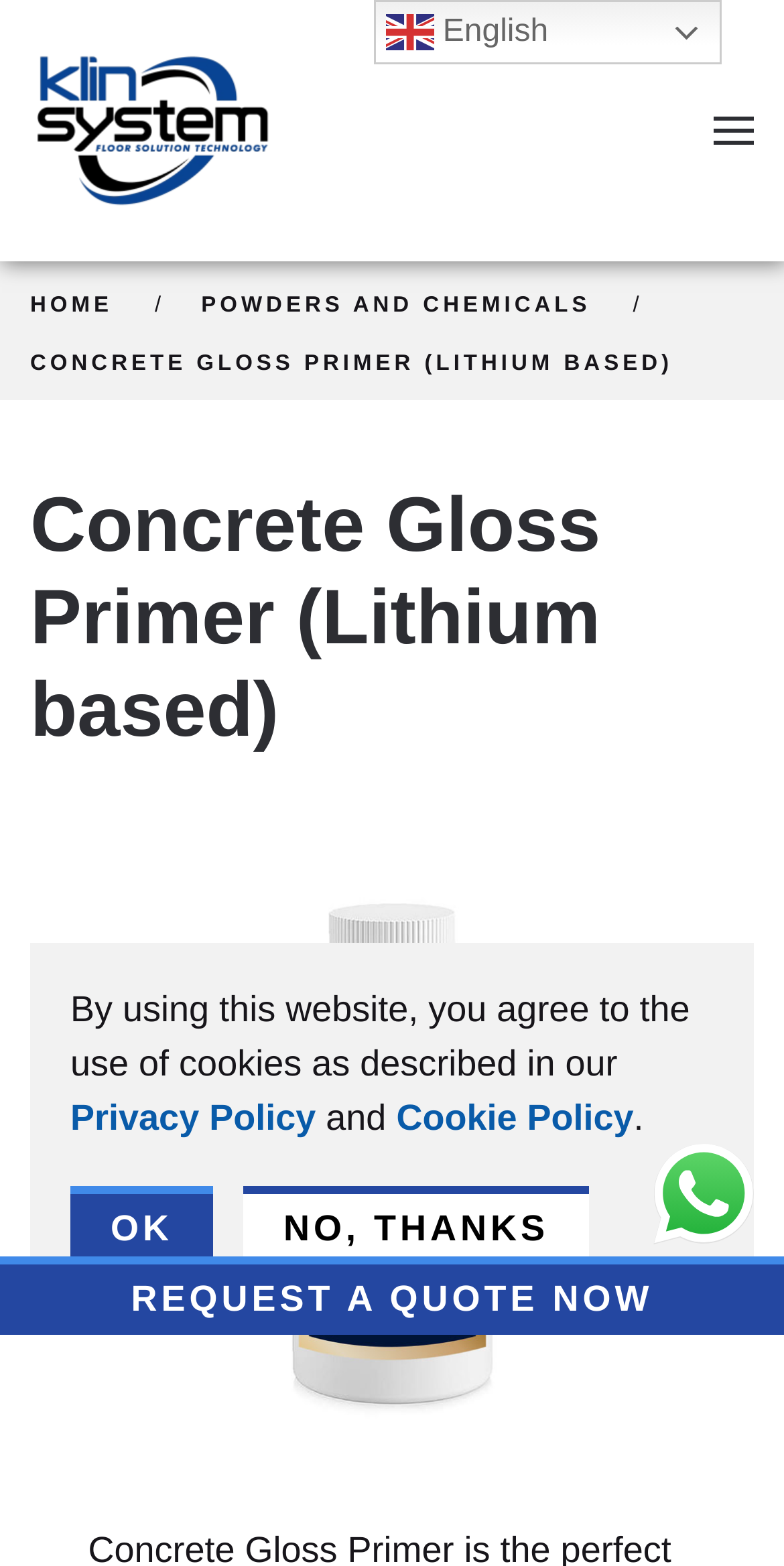How many buttons are there in the cookie policy section?
Please answer the question as detailed as possible.

The cookie policy section contains two buttons: 'OK' and 'NO, THANKS', which allow users to accept or decline the use of cookies on the website.